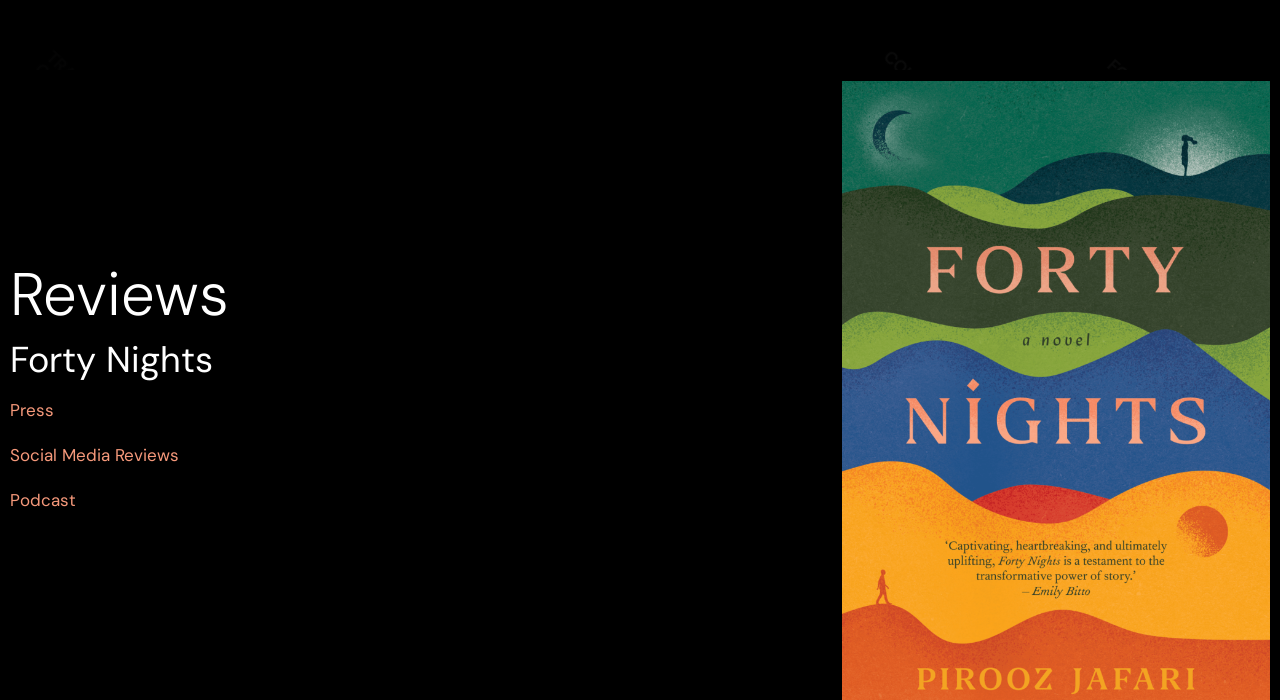What is the purpose of the 'Forty Nights' section?
Please answer the question with as much detail and depth as you can.

The 'Forty Nights' section contains links to different types of reviews, such as 'Press' and 'Social Media Reviews', which suggests that its purpose is to display reviews or feedback about 'Forty Nights'.